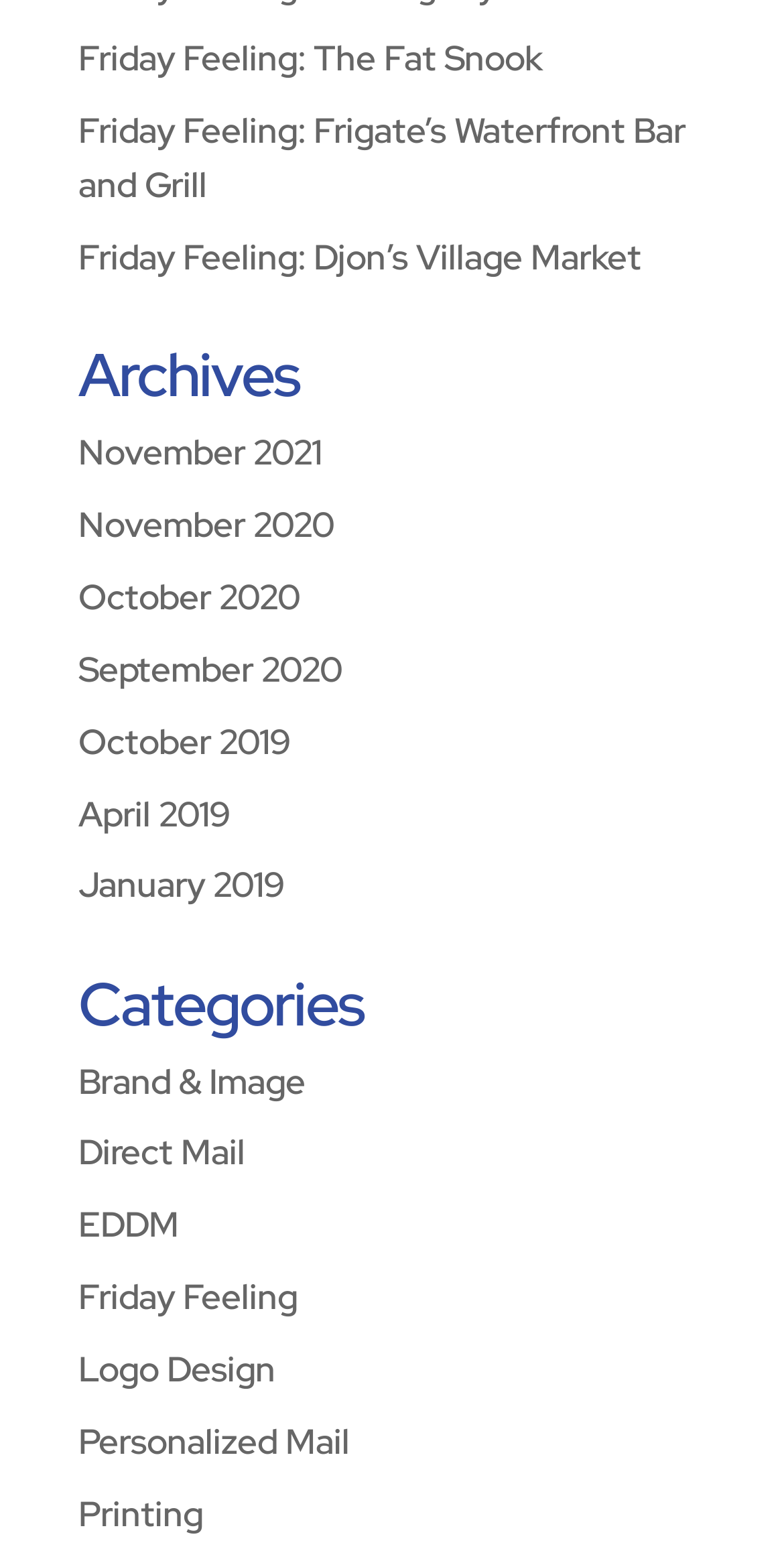Please identify the bounding box coordinates for the region that you need to click to follow this instruction: "Explore How to evaluate personnel training effectiveness?".

None